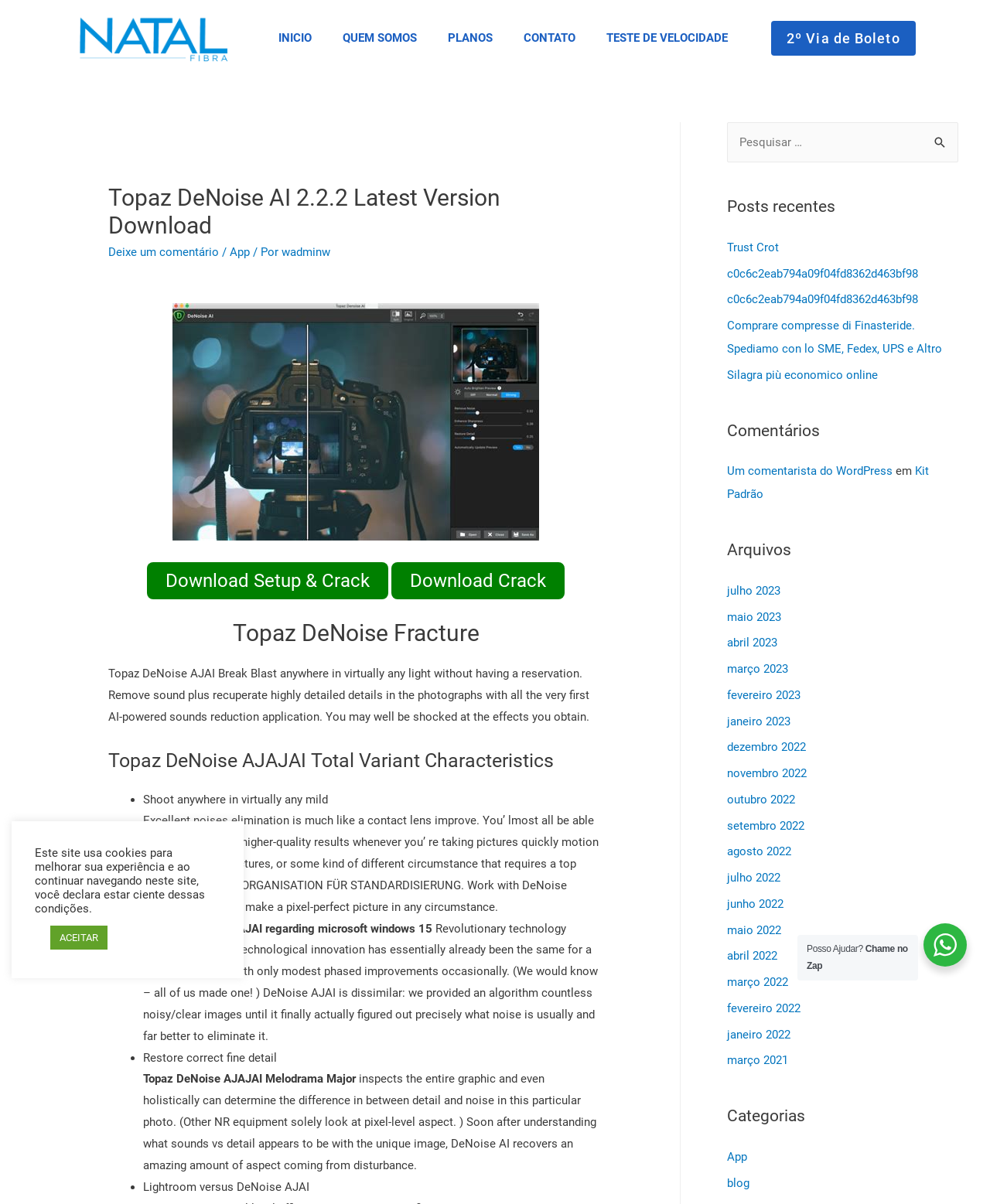Using the webpage screenshot and the element description Terms & Conditions, determine the bounding box coordinates. Specify the coordinates in the format (top-left x, top-left y, bottom-right x, bottom-right y) with values ranging from 0 to 1.

None